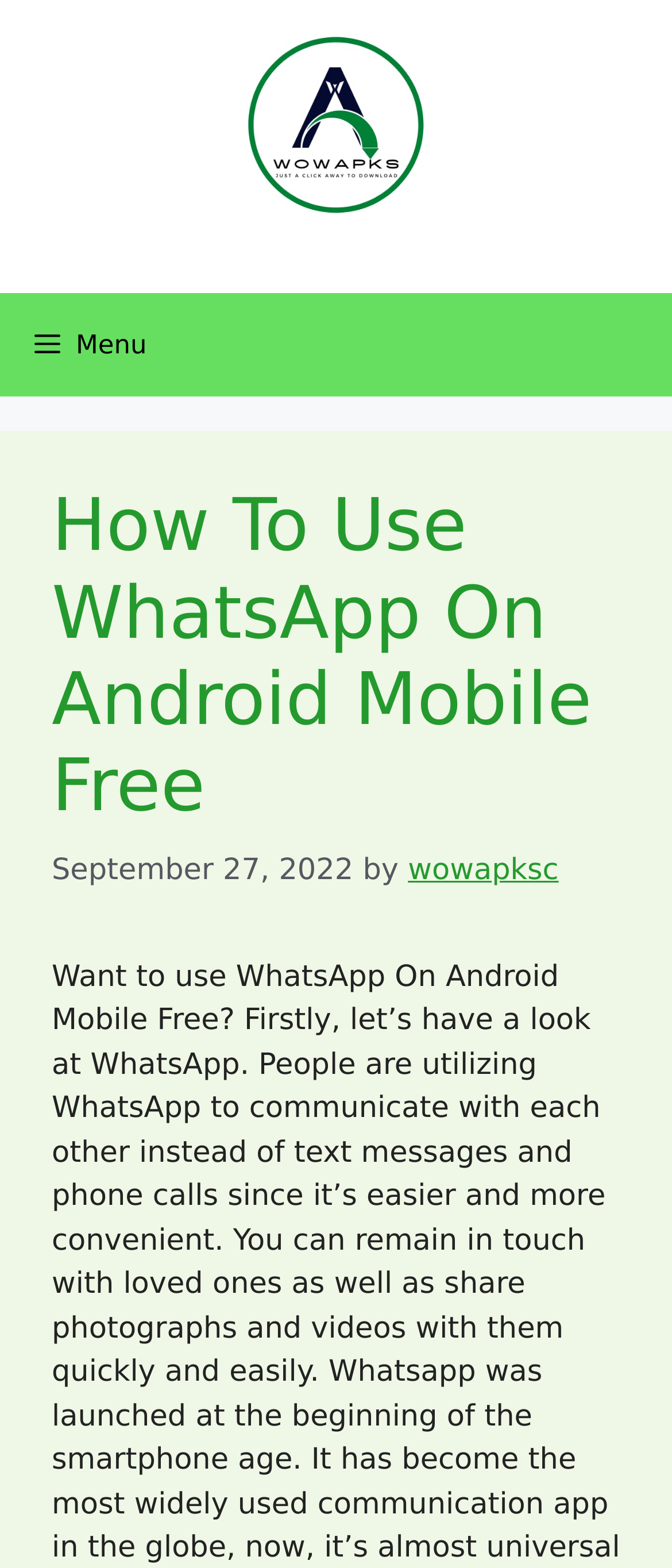Please look at the image and answer the question with a detailed explanation: What is the name of the website?

I determined the answer by looking at the banner element at the top of the webpage, which contains an image and a link with the text 'WowApks'.